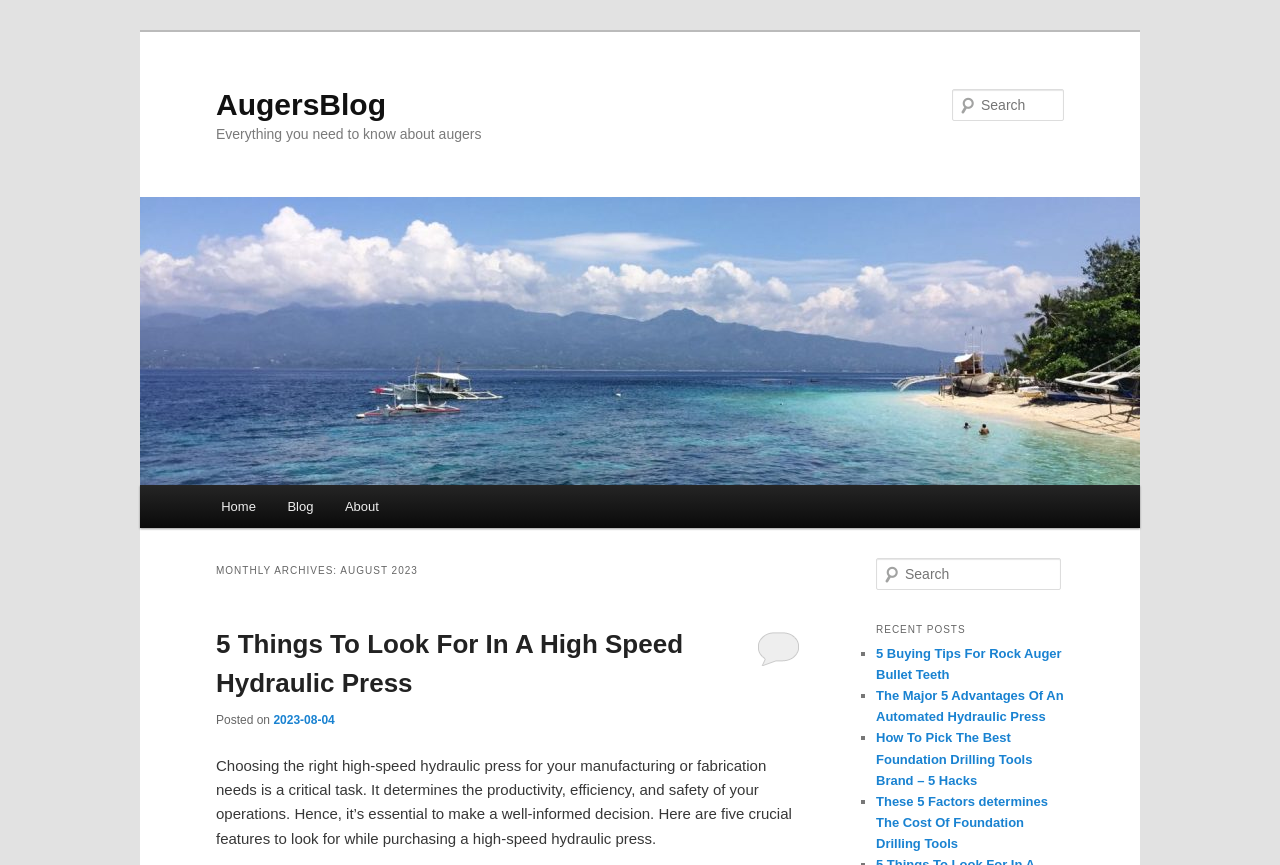Refer to the image and answer the question with as much detail as possible: What is the main topic of the blog?

The main topic of the blog can be inferred from the heading element with the text 'Everything you need to know about augers' which suggests that the blog is focused on providing information about augers.